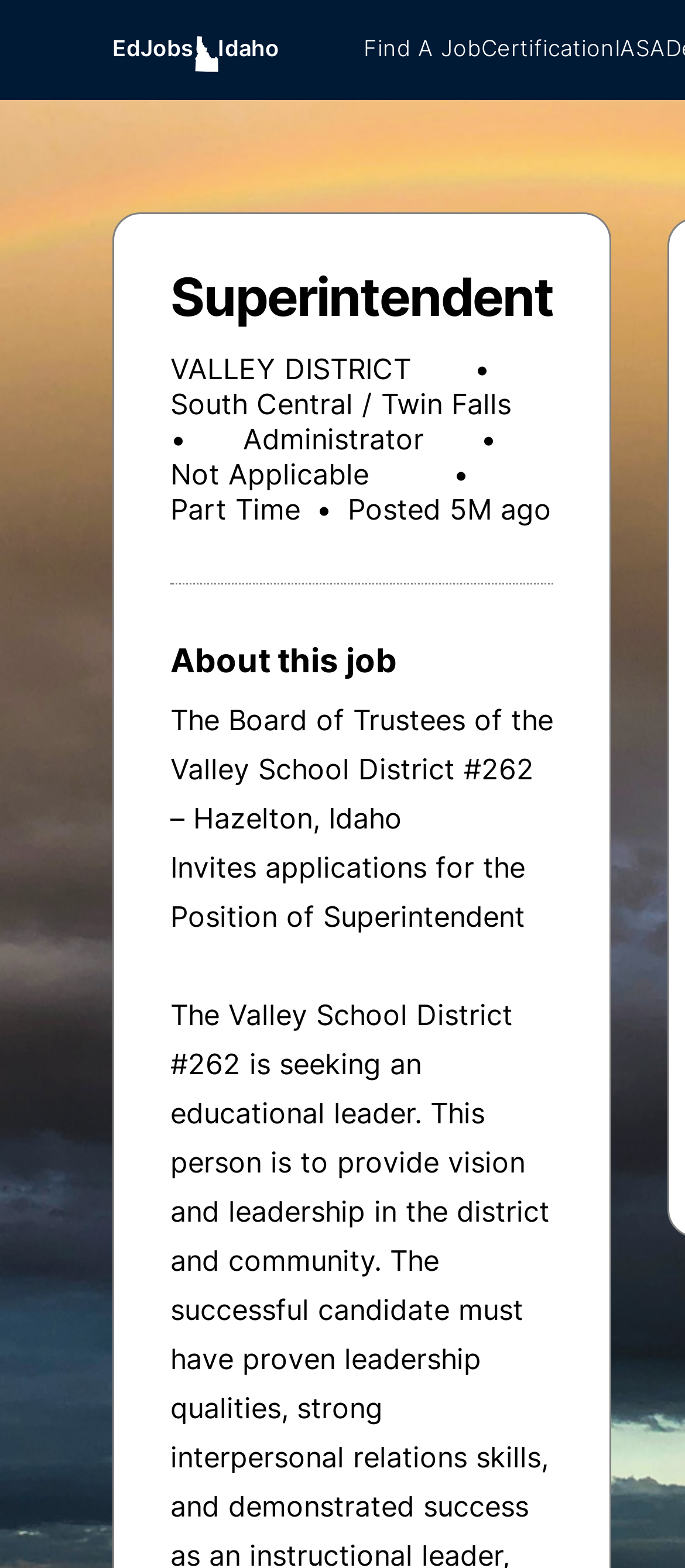When was the job posted?
Make sure to answer the question with a detailed and comprehensive explanation.

The posting time can be found in the StaticText 'Posted 5M ago' with bounding box coordinates [0.508, 0.313, 0.805, 0.336].